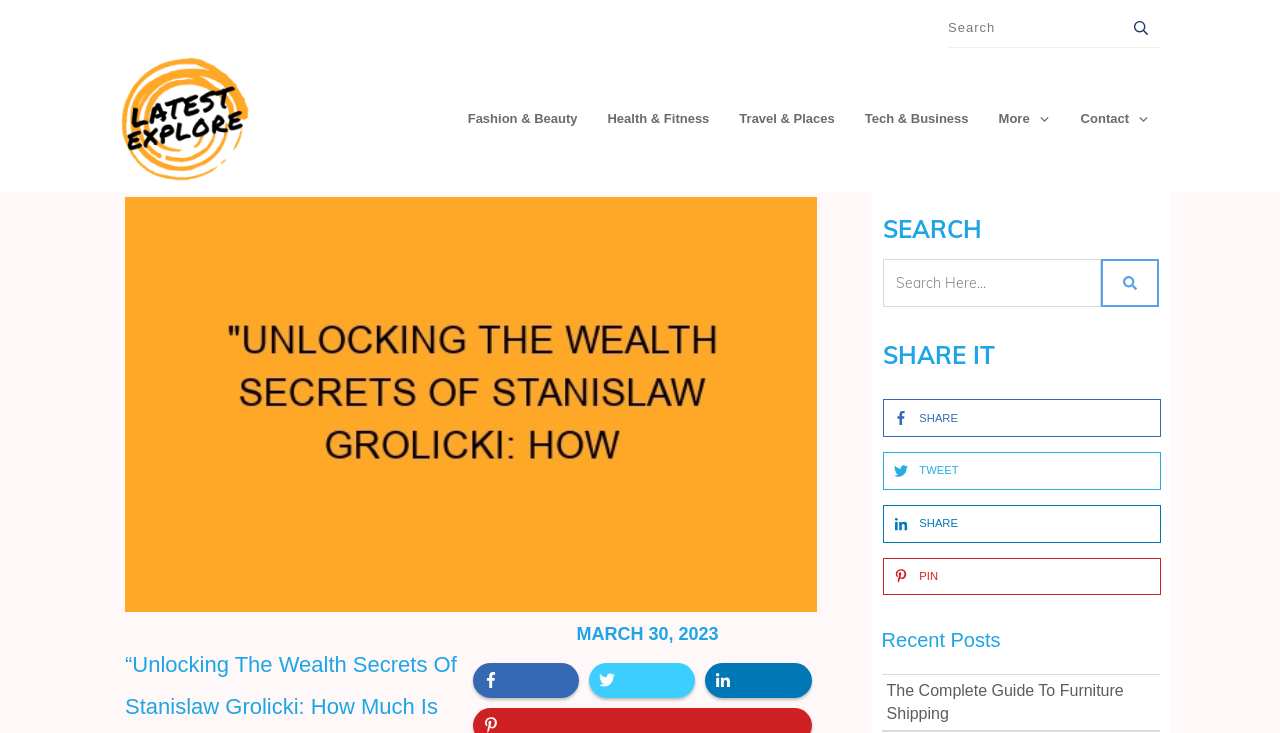Find the bounding box coordinates for the element described here: "Tweet 0".

[0.461, 0.906, 0.487, 0.951]